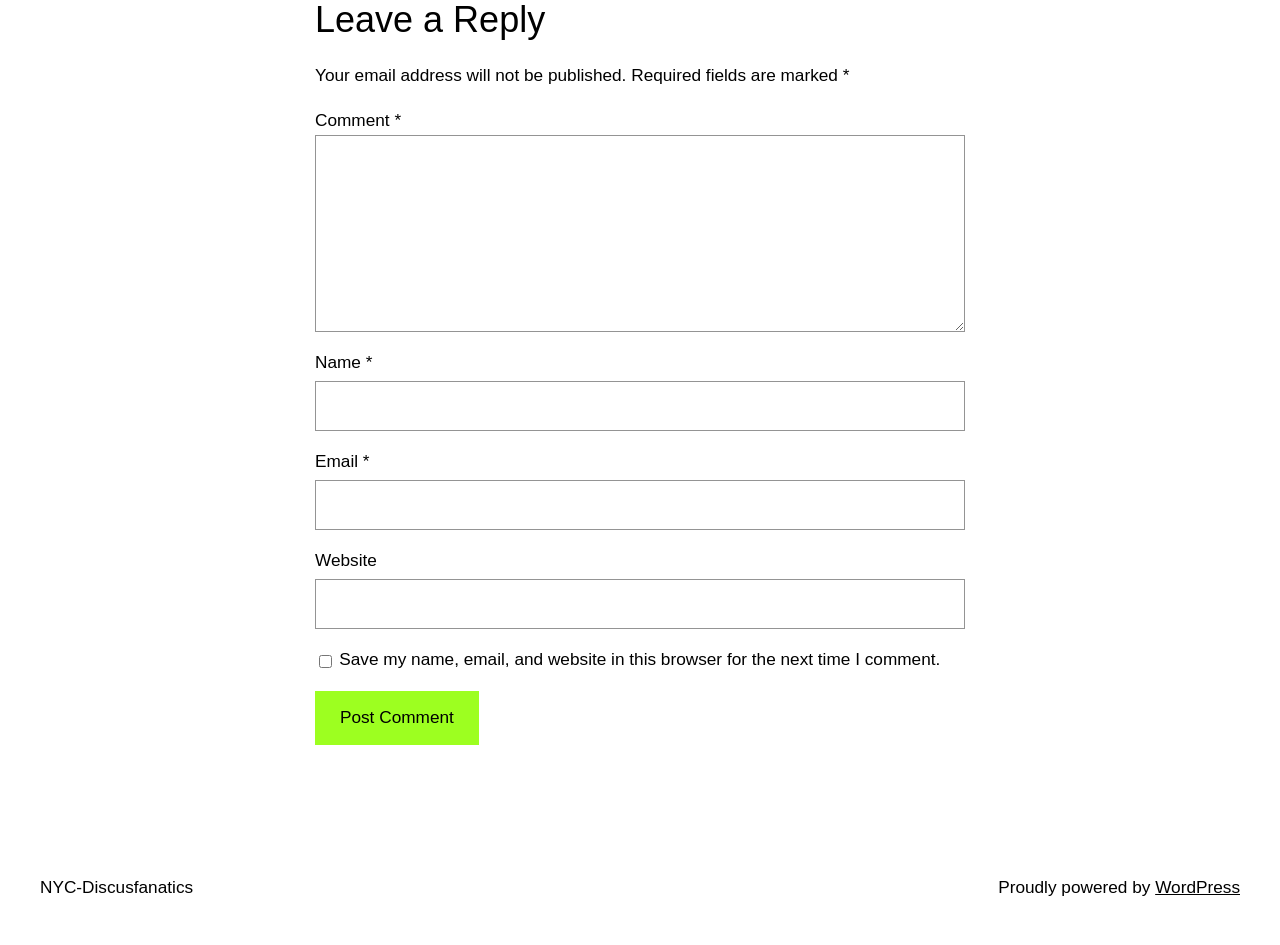Using the description: "parent_node: Website name="url"", determine the UI element's bounding box coordinates. Ensure the coordinates are in the format of four float numbers between 0 and 1, i.e., [left, top, right, bottom].

[0.246, 0.613, 0.754, 0.665]